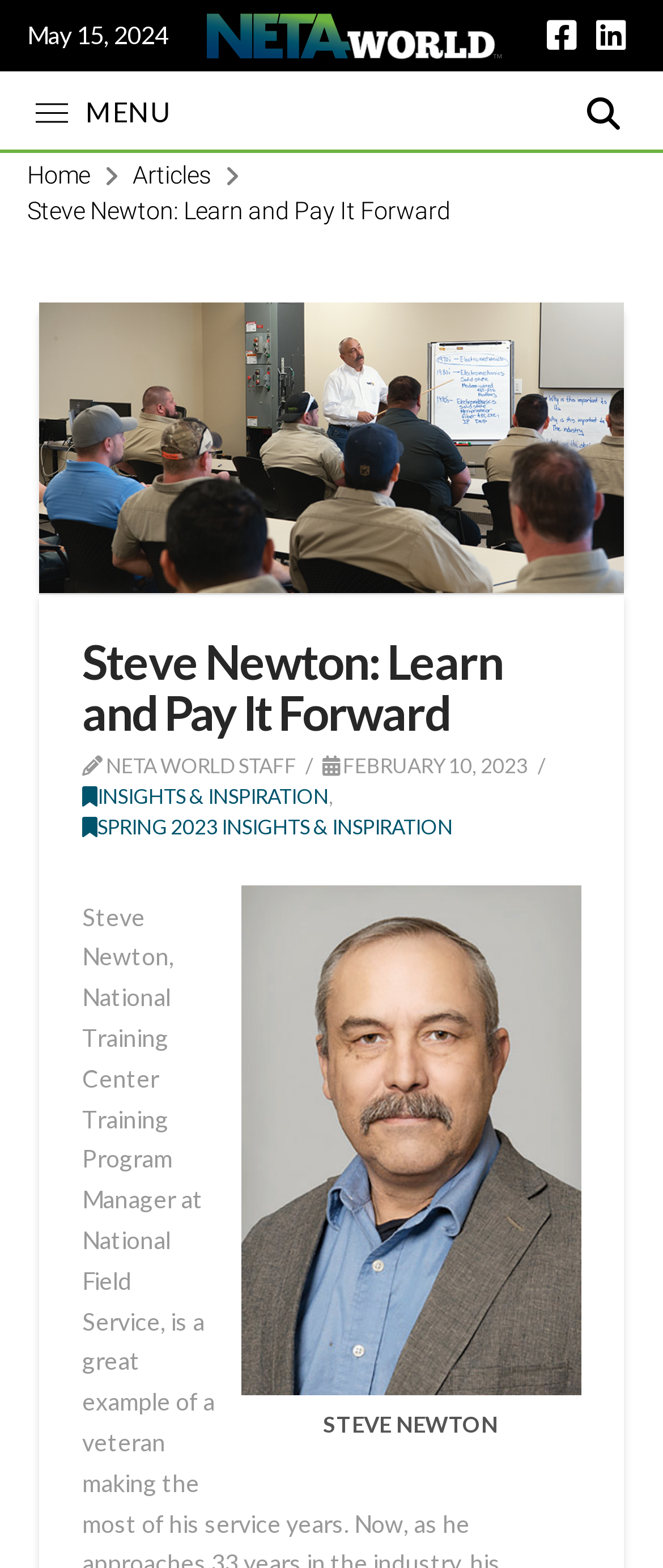Given the element description Articles, predict the bounding box coordinates for the UI element in the webpage screenshot. The format should be (top-left x, top-left y, bottom-right x, bottom-right y), and the values should be between 0 and 1.

[0.2, 0.103, 0.318, 0.123]